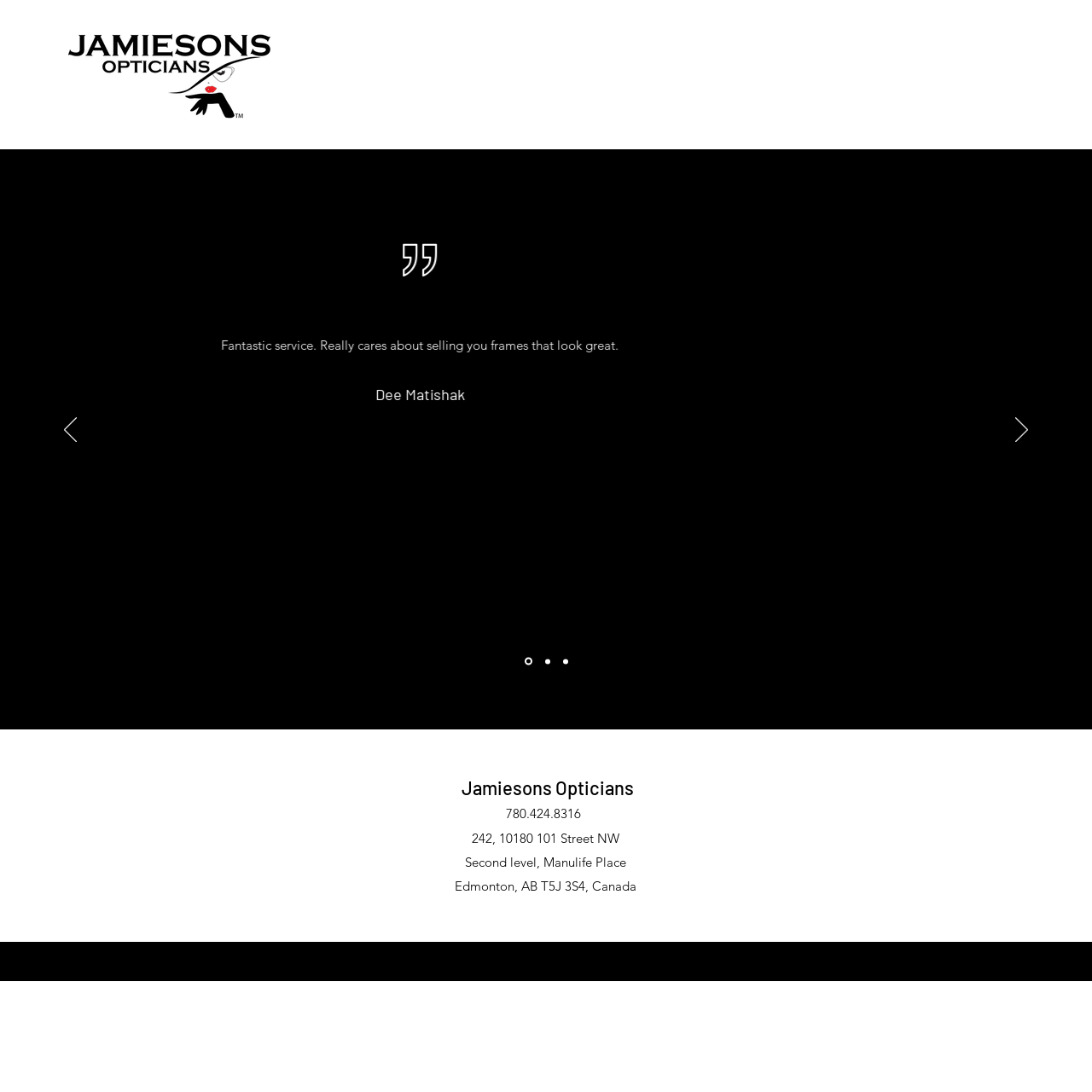From the screenshot, find the bounding box of the UI element matching this description: "Home". Supply the bounding box coordinates in the form [left, top, right, bottom], each a float between 0 and 1.

[0.055, 0.141, 0.1, 0.164]